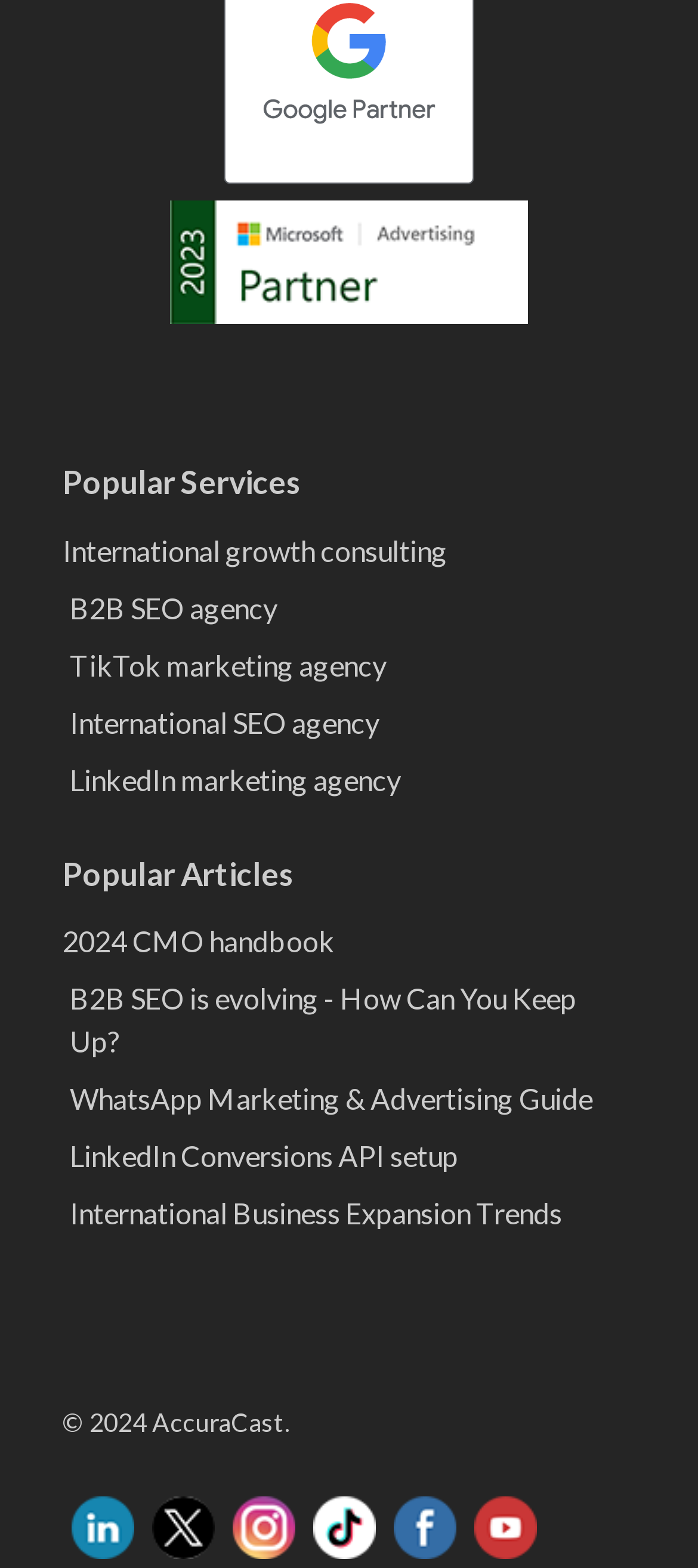Determine the bounding box coordinates for the area you should click to complete the following instruction: "Explore TikTok marketing agency".

[0.1, 0.411, 0.9, 0.438]